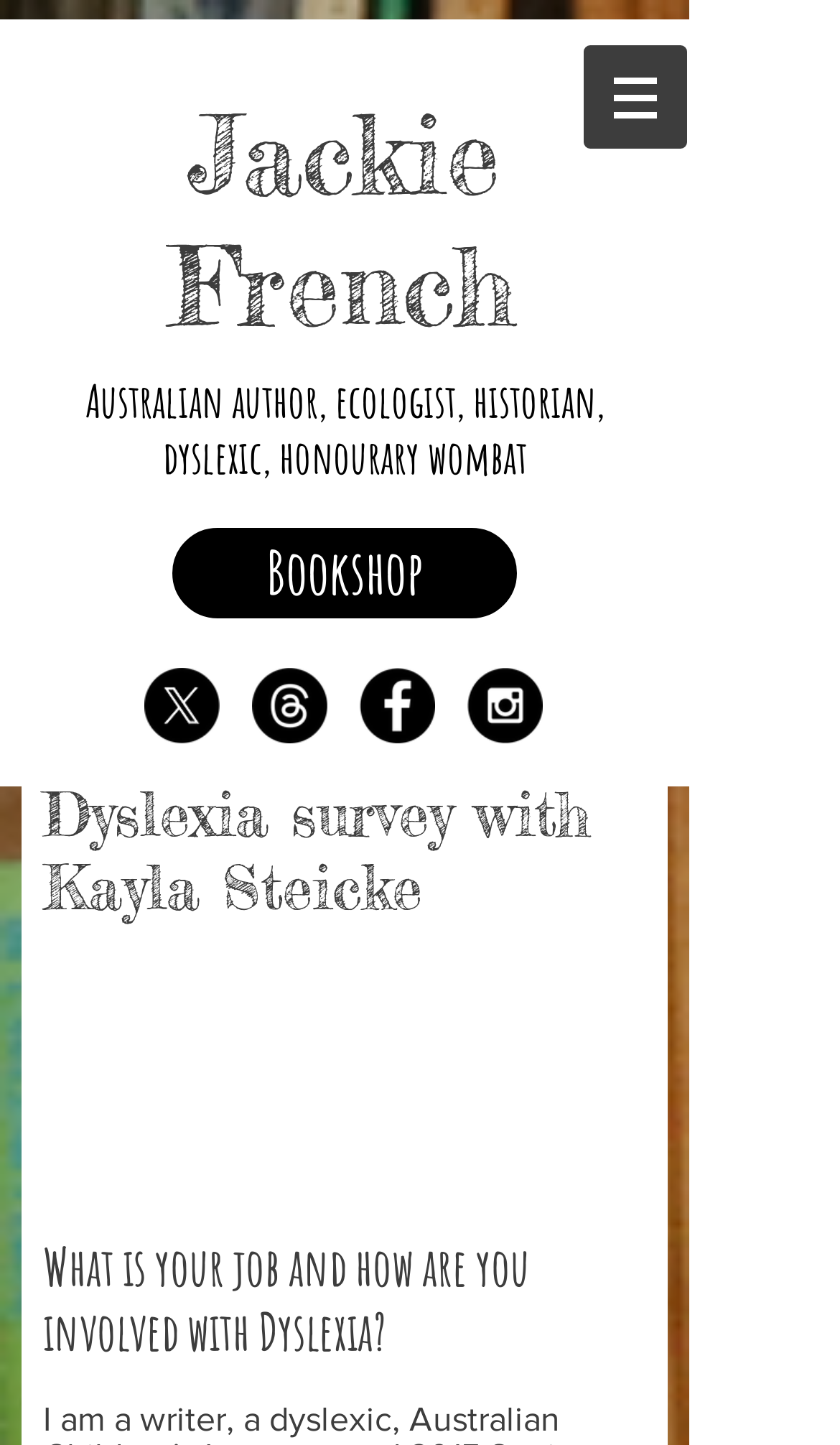Generate the main heading text from the webpage.

Dyslexia survey with Kayla Steicke